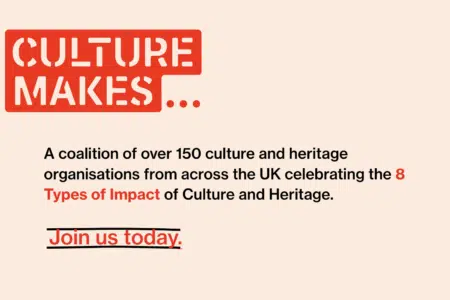Offer an in-depth description of the image.

The image features a bold and distinctive graphic text that reads "CULTURE MAKES..." at the top, emphasizing the celebration of cultural initiatives. Below this striking header, a descriptive text highlights that this is a coalition of over 150 cultural and heritage organizations from across the UK. It underlines their mission to celebrate the "8 Types of Impact" that culture and heritage have in society. The call-to-action at the bottom invites viewers to “Join us today,” encouraging public engagement and support for cultural efforts. The design employs a vibrant color scheme, blending creativity with a clear message about the importance of culture and heritage in fostering community connections.